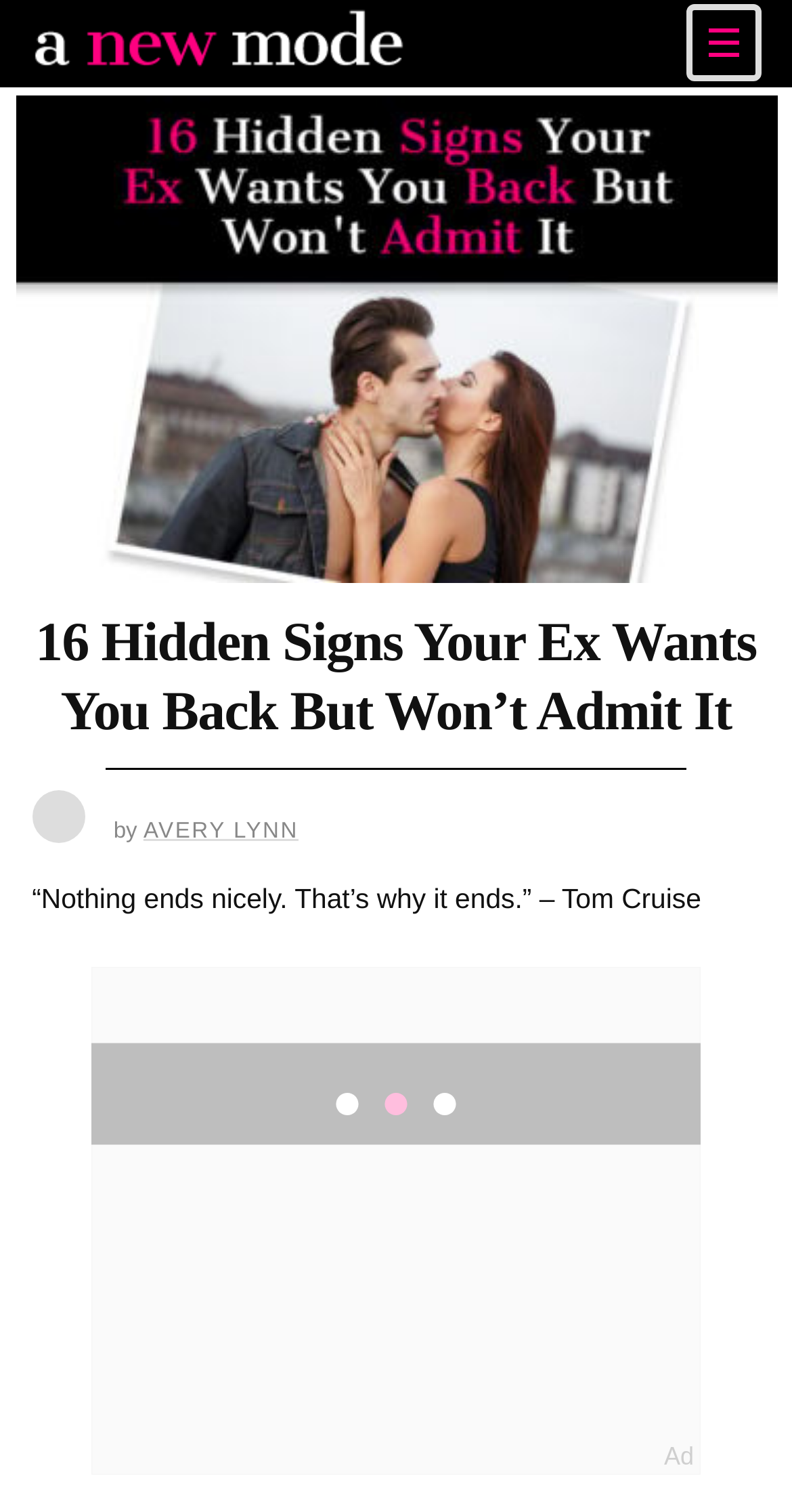Offer a detailed explanation of the webpage layout and contents.

The webpage appears to be an article or blog post titled "16 Hidden Signs Your Ex Wants You Back But Won't Admit It". At the top left corner, there is a logo for "a new mode" which is a clickable link. Below the logo, there is a large image related to the article, taking up most of the width of the page.

The title of the article, "16 Hidden Signs Your Ex Wants You Back But Won't Admit It", is displayed prominently in a heading format, positioned below the image. A horizontal separator line is placed underneath the title, separating it from the author information.

The author's name, "AVERY LYNN", is displayed as a clickable link, preceded by the text "by". Below the author information, there is a quote from Tom Cruise, "“Nothing ends nicely. That’s why it ends.” – Tom Cruise", which seems to be related to the article's topic.